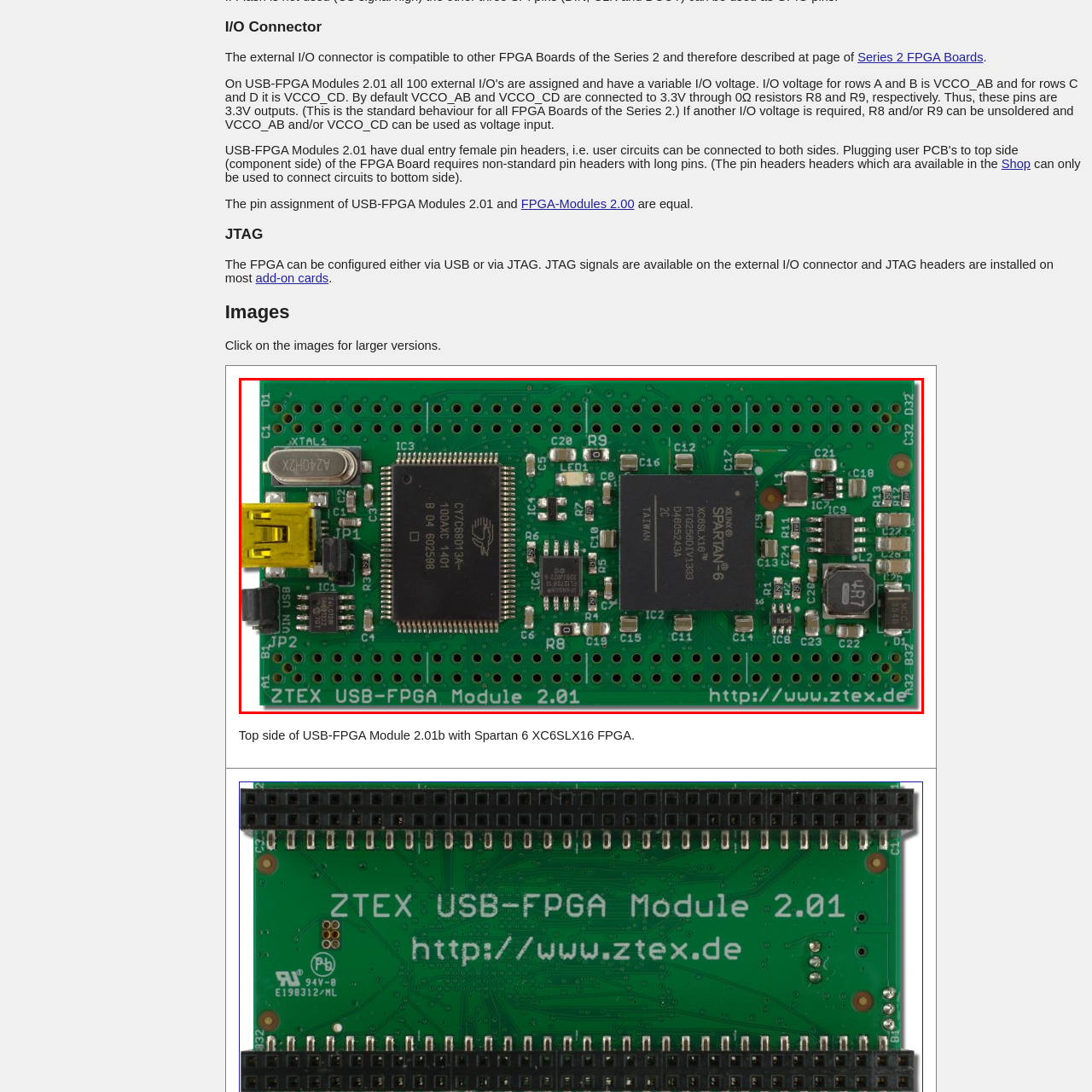Take a close look at the image outlined in red and answer the ensuing question with a single word or phrase:
What is inscribed on the bottom edge of the module?

Identification and website link